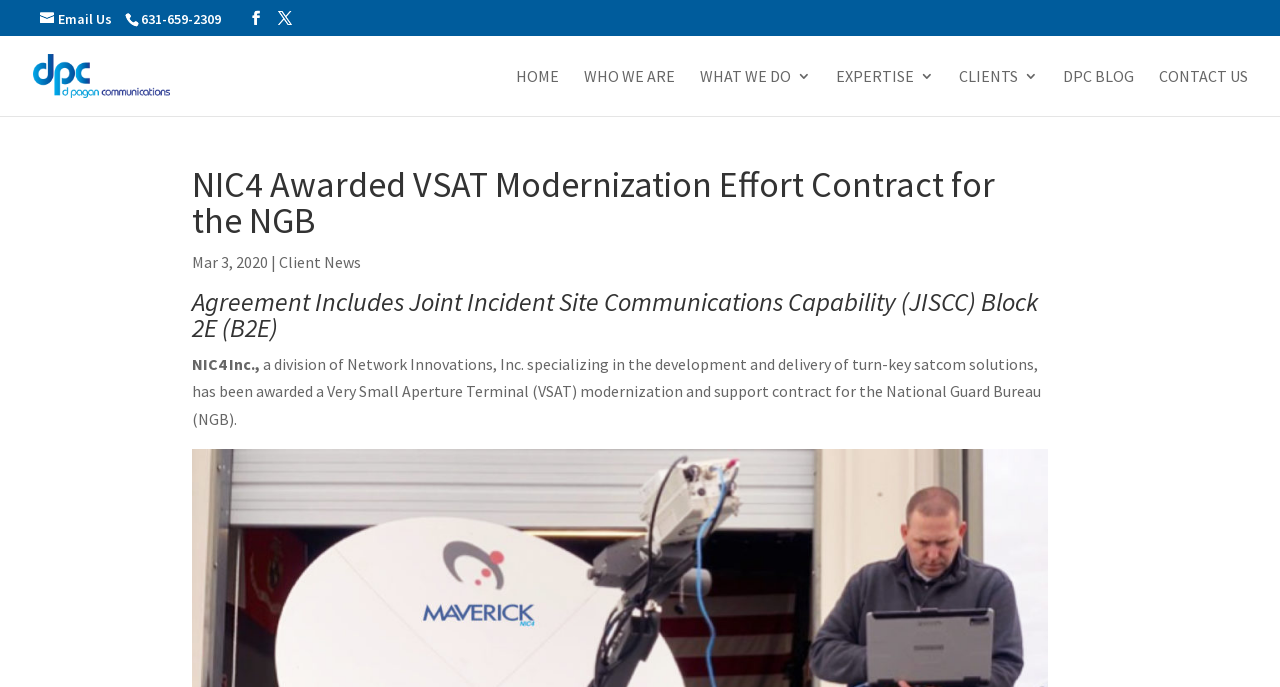How many links are in the top navigation menu?
Answer the question in as much detail as possible.

I counted the links in the top navigation menu, which are 'HOME', 'WHO WE ARE', 'WHAT WE DO 3', 'EXPERTISE 3', 'CLIENTS 3', 'DPC BLOG', and 'CONTACT US'. There are 7 links in total.